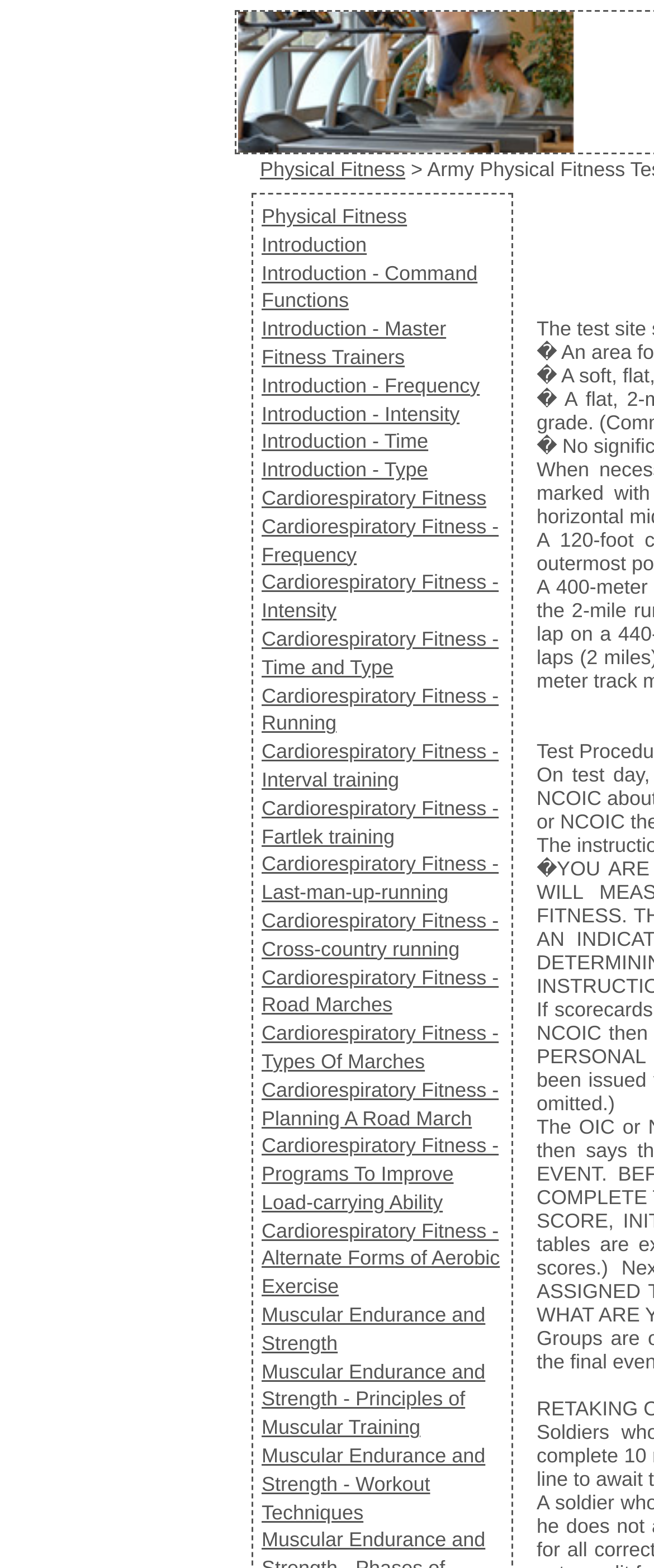How many main categories are on the webpage?
Use the screenshot to answer the question with a single word or phrase.

3